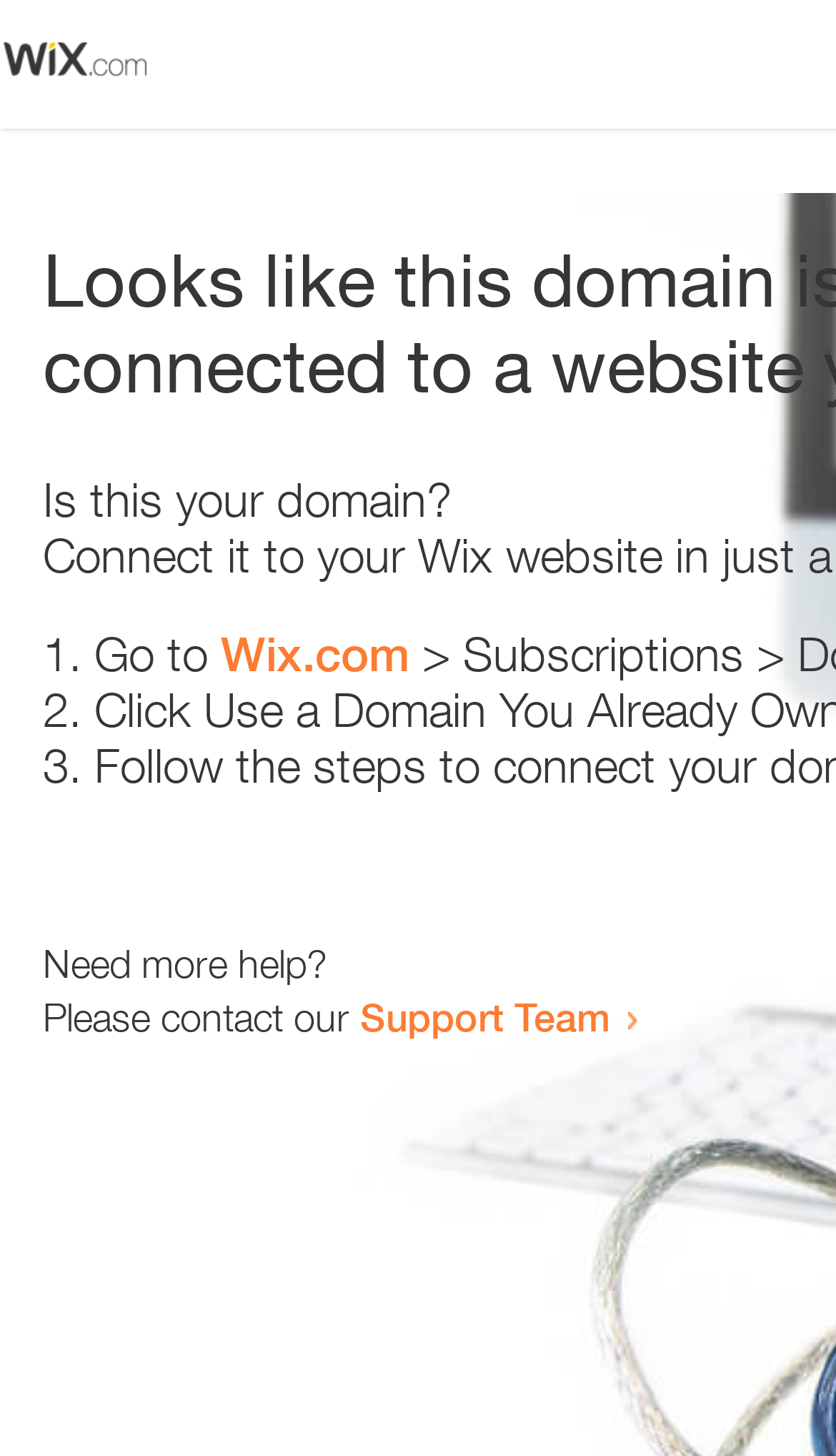Construct a thorough caption encompassing all aspects of the webpage.

The webpage appears to be an error page, with a small image at the top left corner. Below the image, there is a heading that reads "Is this your domain?" centered on the page. 

Underneath the heading, there is a numbered list with three items. The first item starts with "1." and is followed by the text "Go to" and a link to "Wix.com". The second item starts with "2." and the third item starts with "3.", but their contents are not specified. 

At the bottom of the page, there is a section that provides additional help options. It starts with the text "Need more help?" followed by a sentence "Please contact our" and a link to the "Support Team".